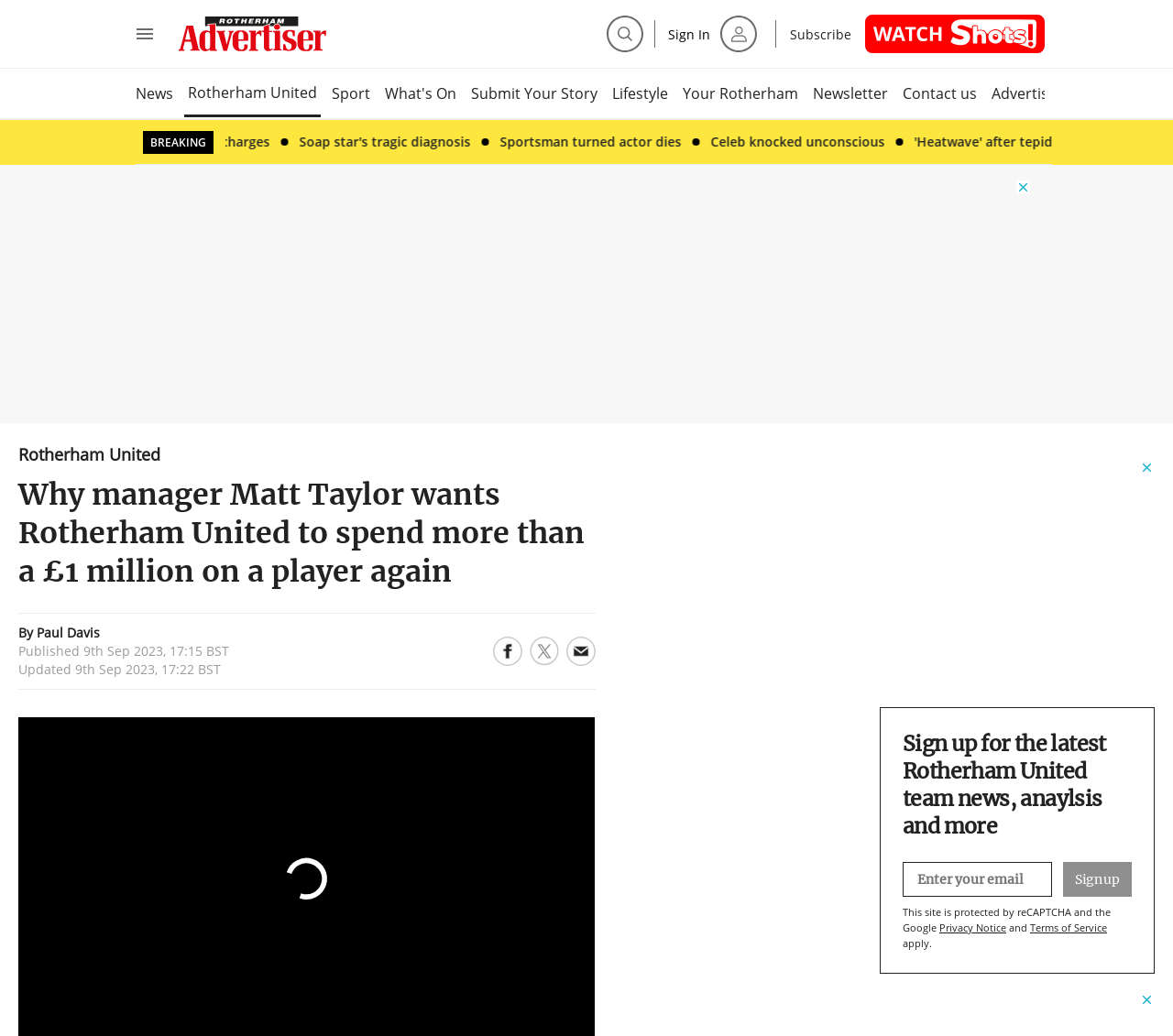Identify and provide the main heading of the webpage.

Why manager Matt Taylor wants Rotherham United to spend more than a £1 million on a player again